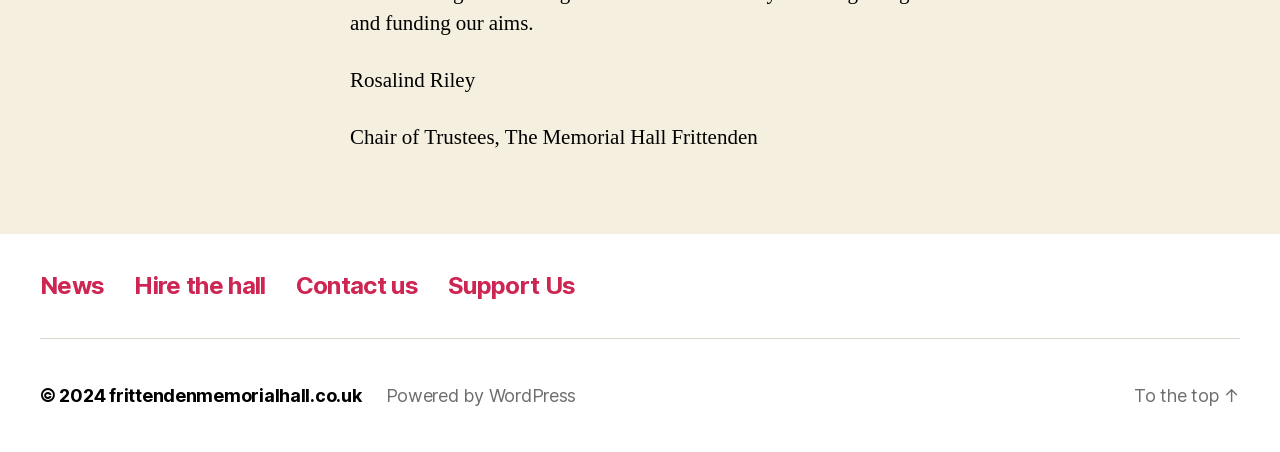Locate the UI element described as follows: "About Us". Return the bounding box coordinates as four float numbers between 0 and 1 in the order [left, top, right, bottom].

None